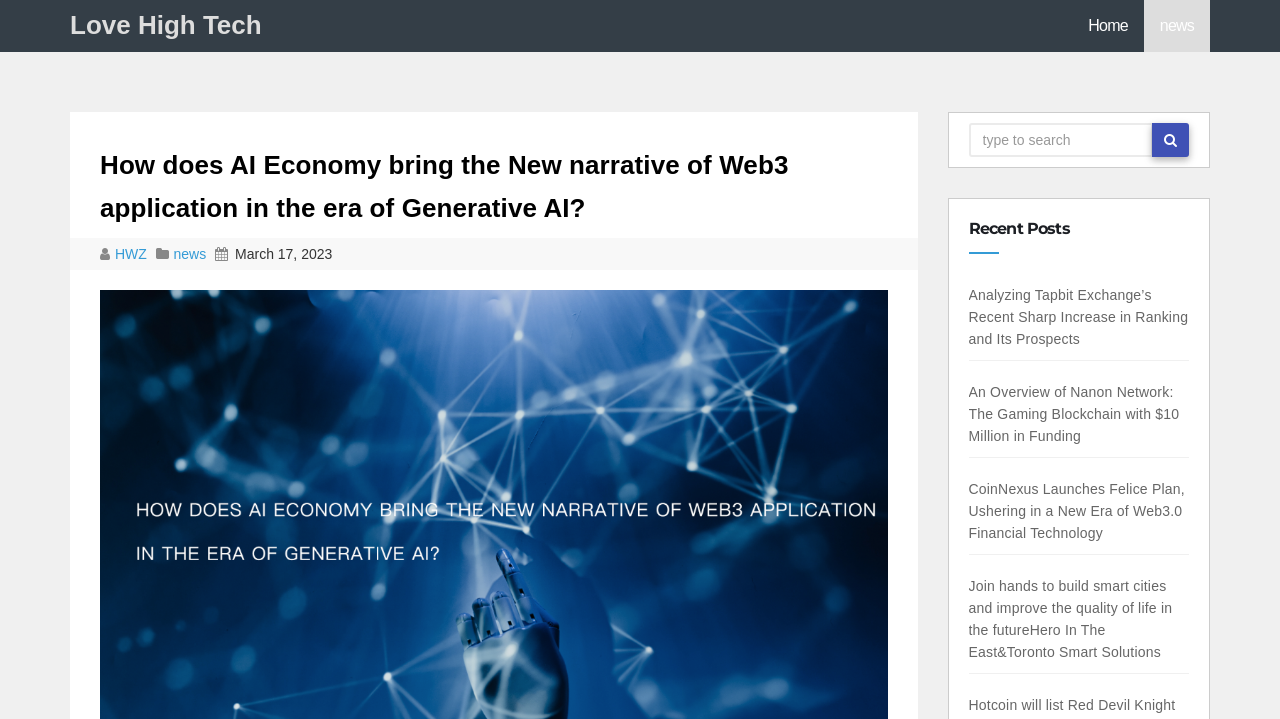Identify the bounding box coordinates of the clickable region to carry out the given instruction: "Search".

None